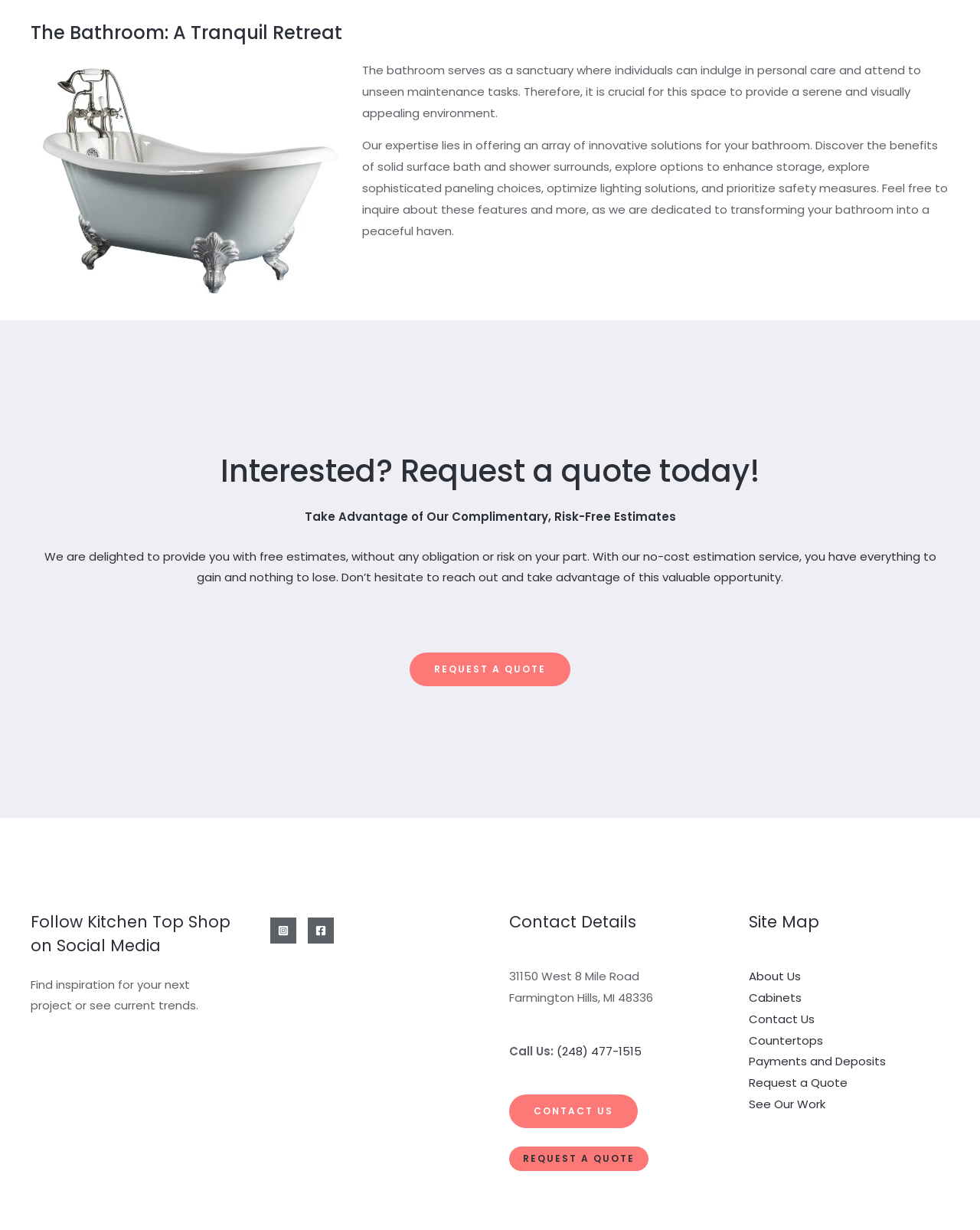Find the bounding box coordinates for the element that must be clicked to complete the instruction: "Contact us by phone". The coordinates should be four float numbers between 0 and 1, indicated as [left, top, right, bottom].

[0.568, 0.848, 0.655, 0.861]